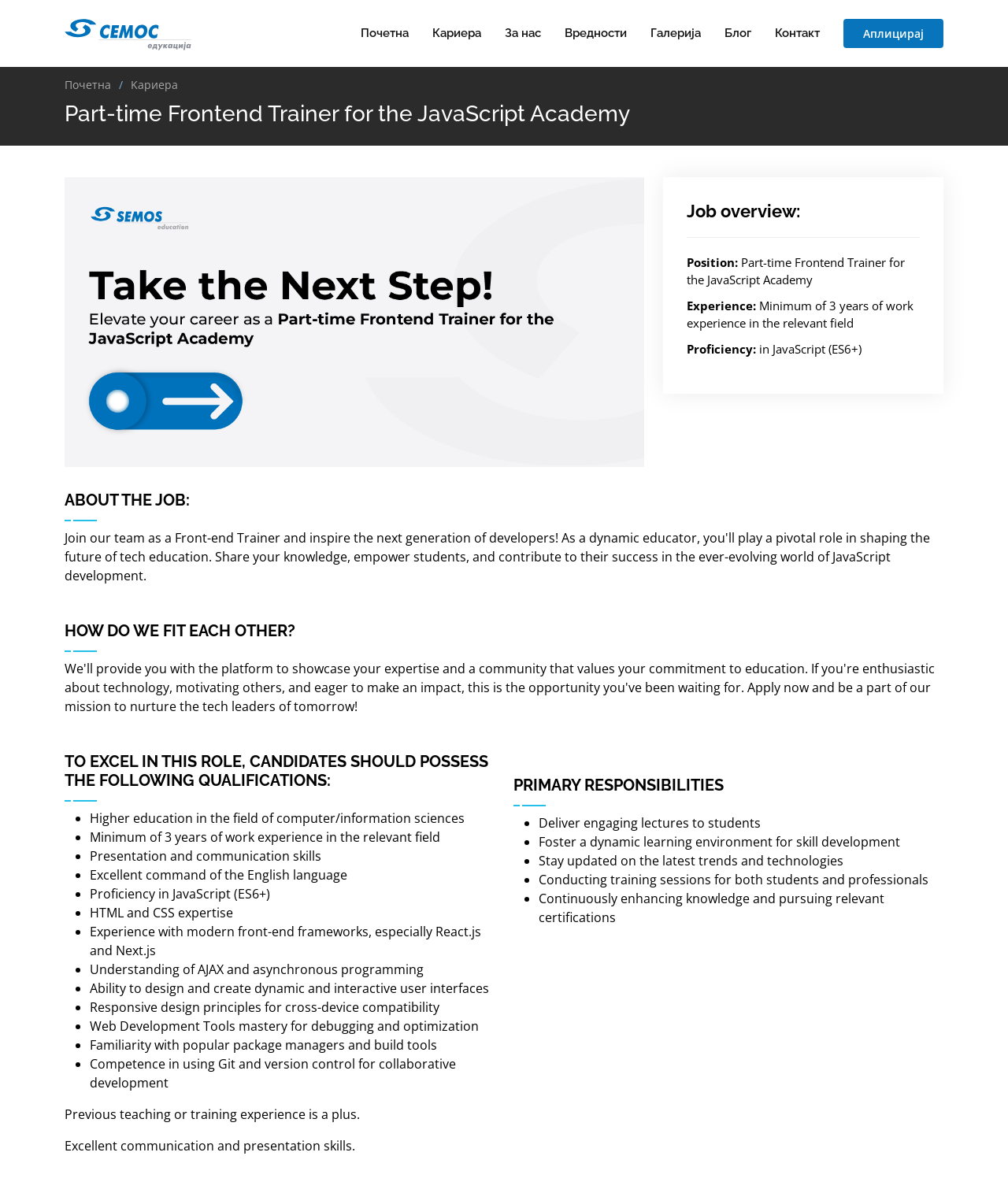What is the language proficiency required for the job?
Refer to the image and provide a one-word or short phrase answer.

English